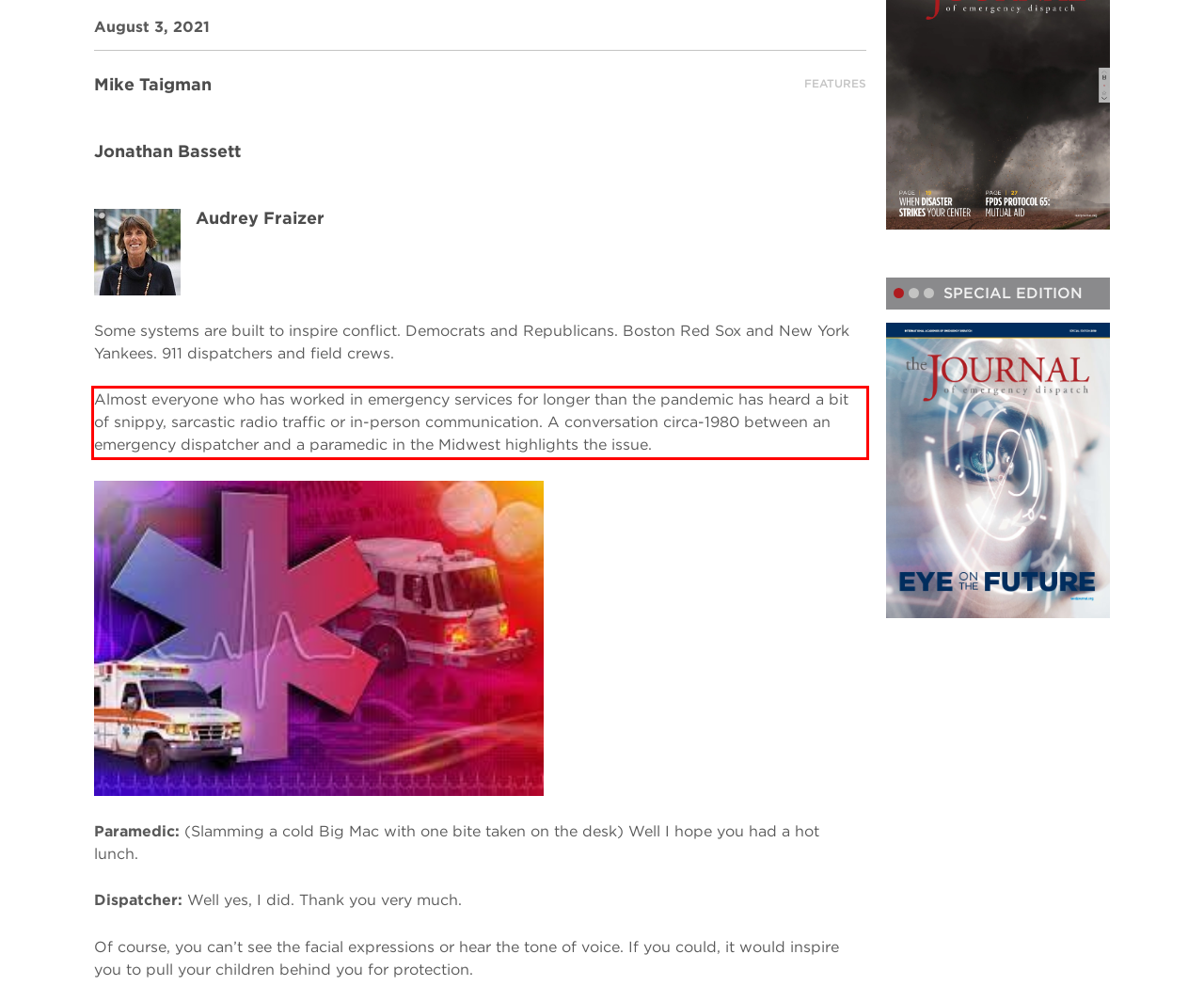Examine the webpage screenshot and use OCR to recognize and output the text within the red bounding box.

Almost everyone who has worked in emergency services for longer than the pandemic has heard a bit of snippy, sarcastic radio traffic or in-person communication. A conversation circa-1980 between an emergency dispatcher and a paramedic in the Midwest highlights the issue.